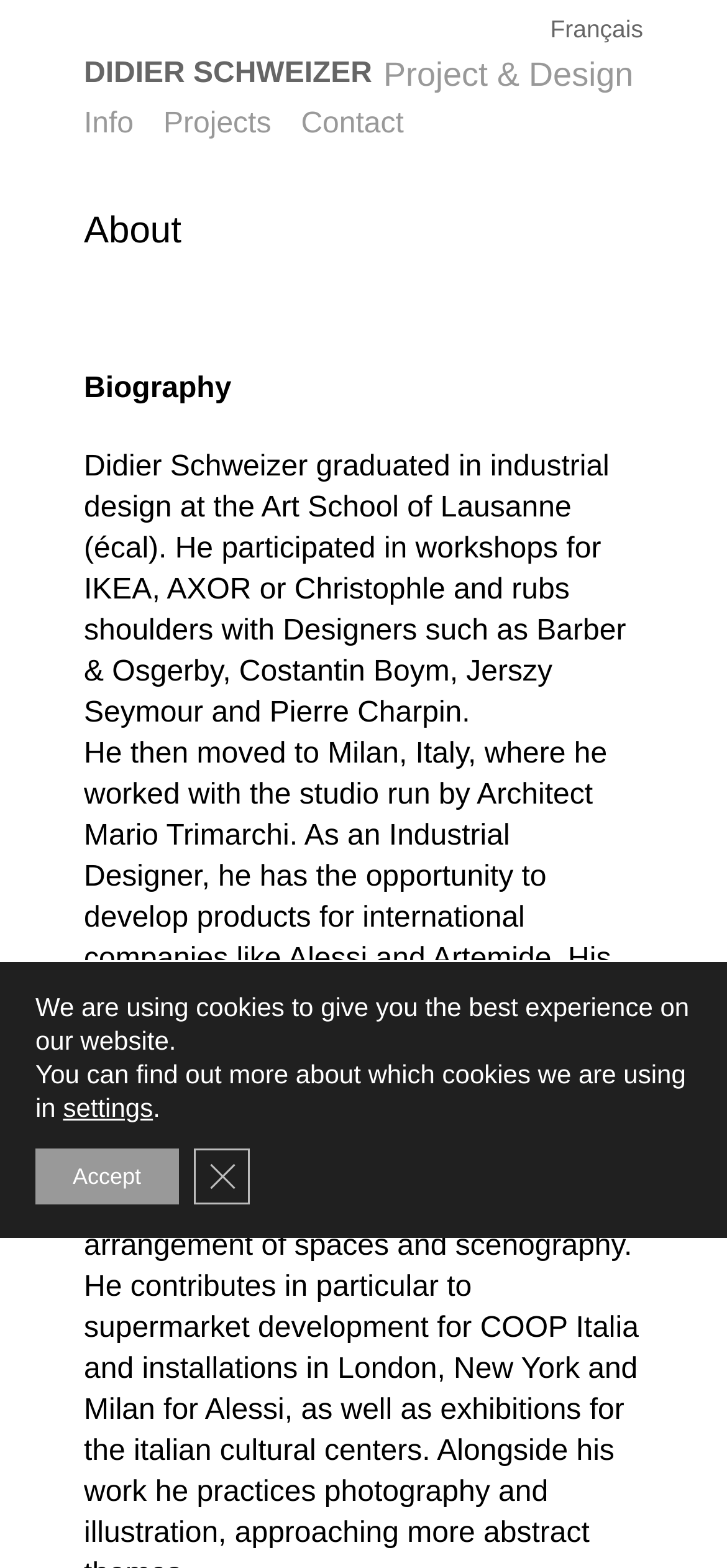Locate the bounding box for the described UI element: "Project & Design". Ensure the coordinates are four float numbers between 0 and 1, formatted as [left, top, right, bottom].

[0.527, 0.036, 0.871, 0.059]